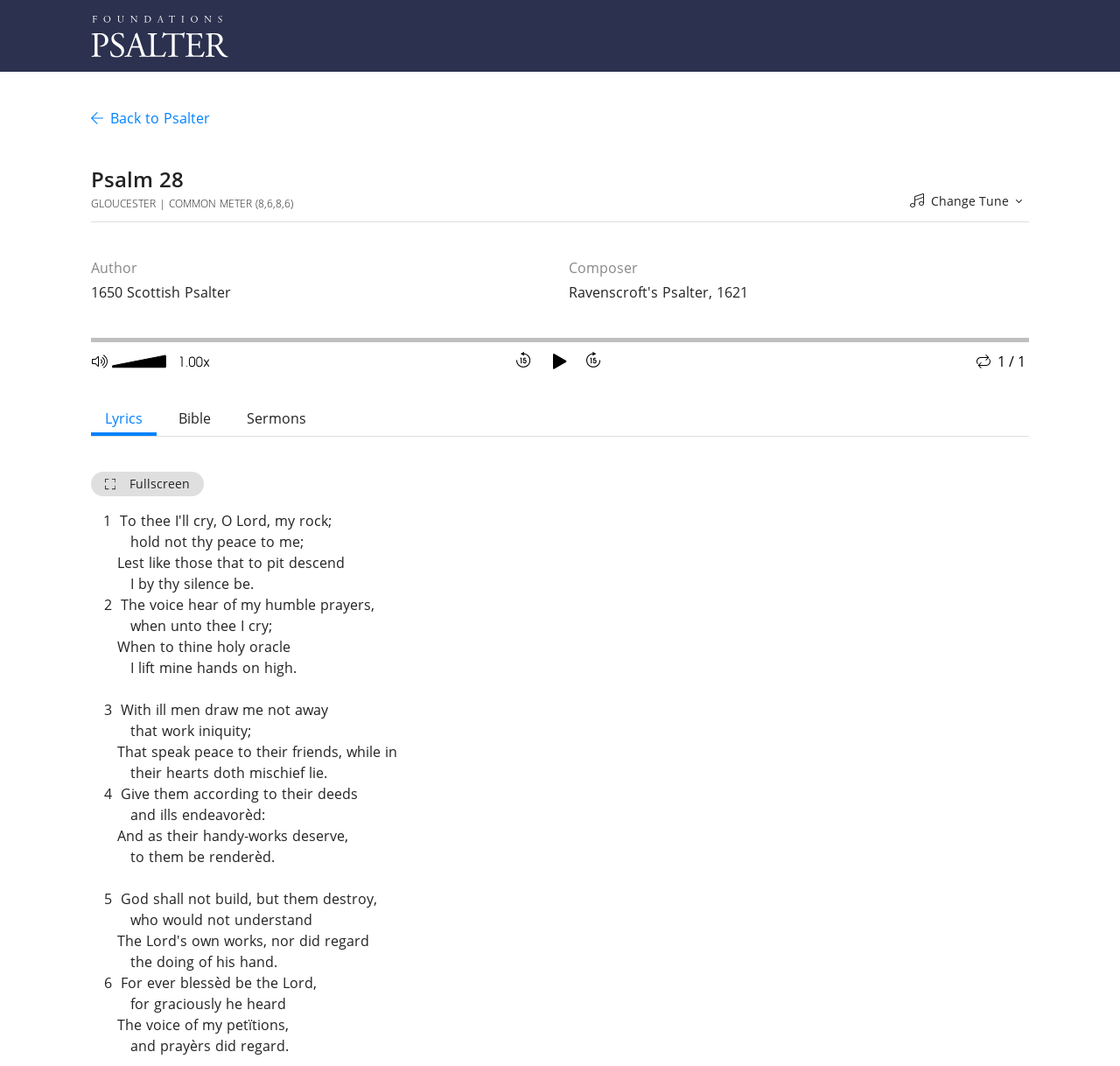Pinpoint the bounding box coordinates of the clickable area necessary to execute the following instruction: "Adjust the slider". The coordinates should be given as four float numbers between 0 and 1, namely [left, top, right, bottom].

[0.1, 0.329, 0.15, 0.342]